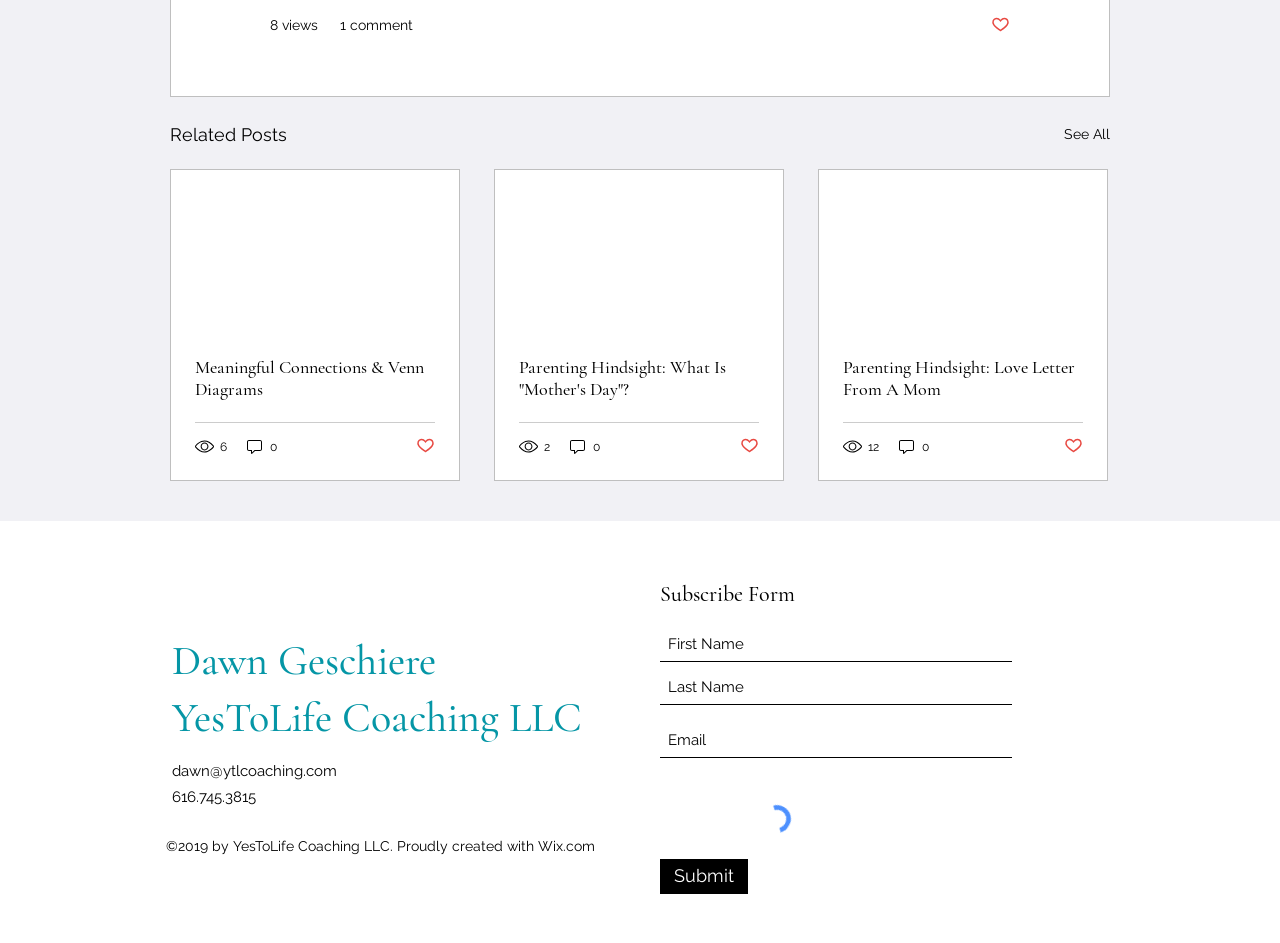Pinpoint the bounding box coordinates for the area that should be clicked to perform the following instruction: "Click the 'Post not marked as liked' button".

[0.774, 0.016, 0.789, 0.038]